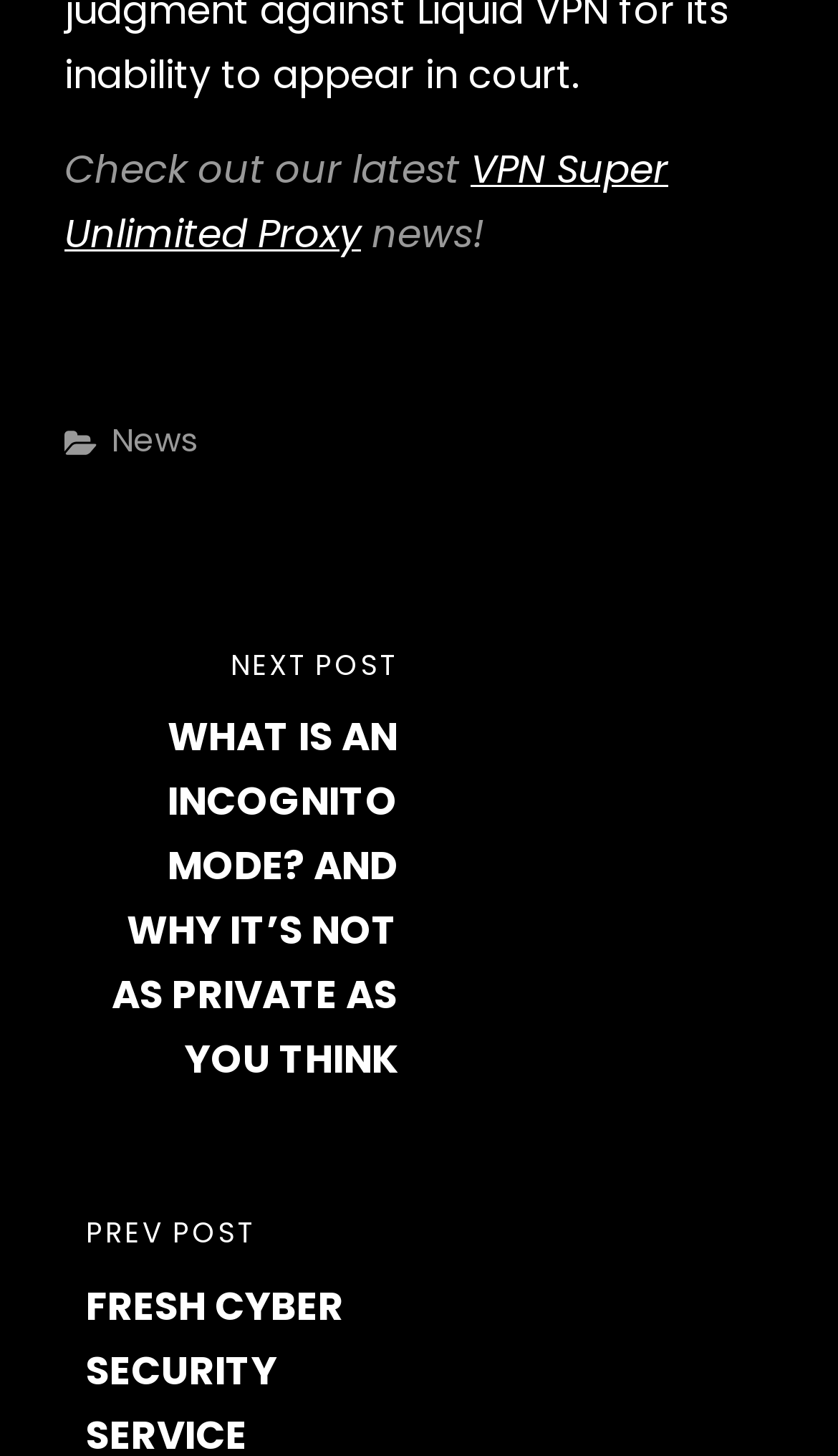Answer this question in one word or a short phrase: What is the position of the 'Categories' text?

Below the main content